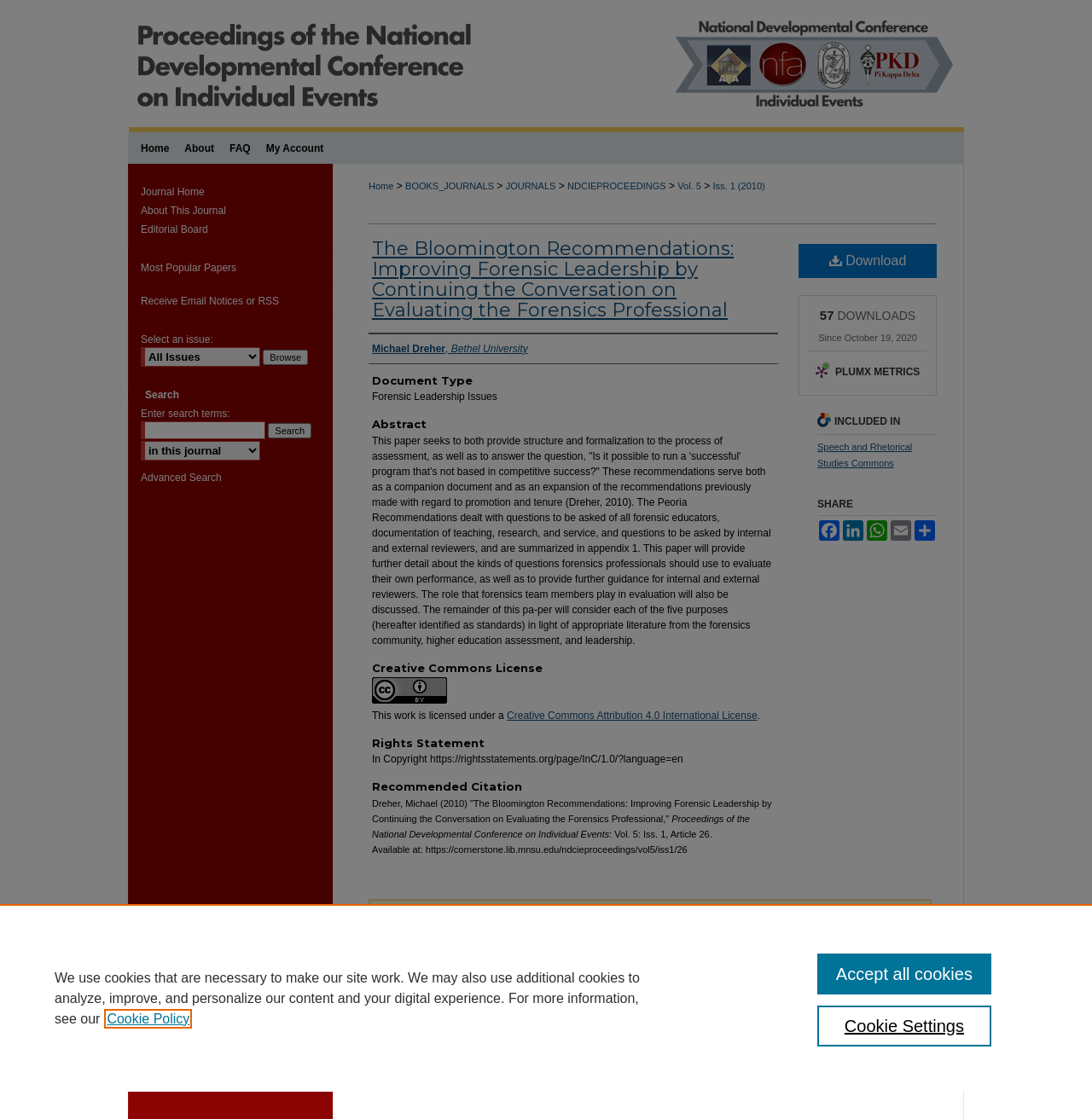How many downloads has the paper had?
Answer the question using a single word or phrase, according to the image.

57